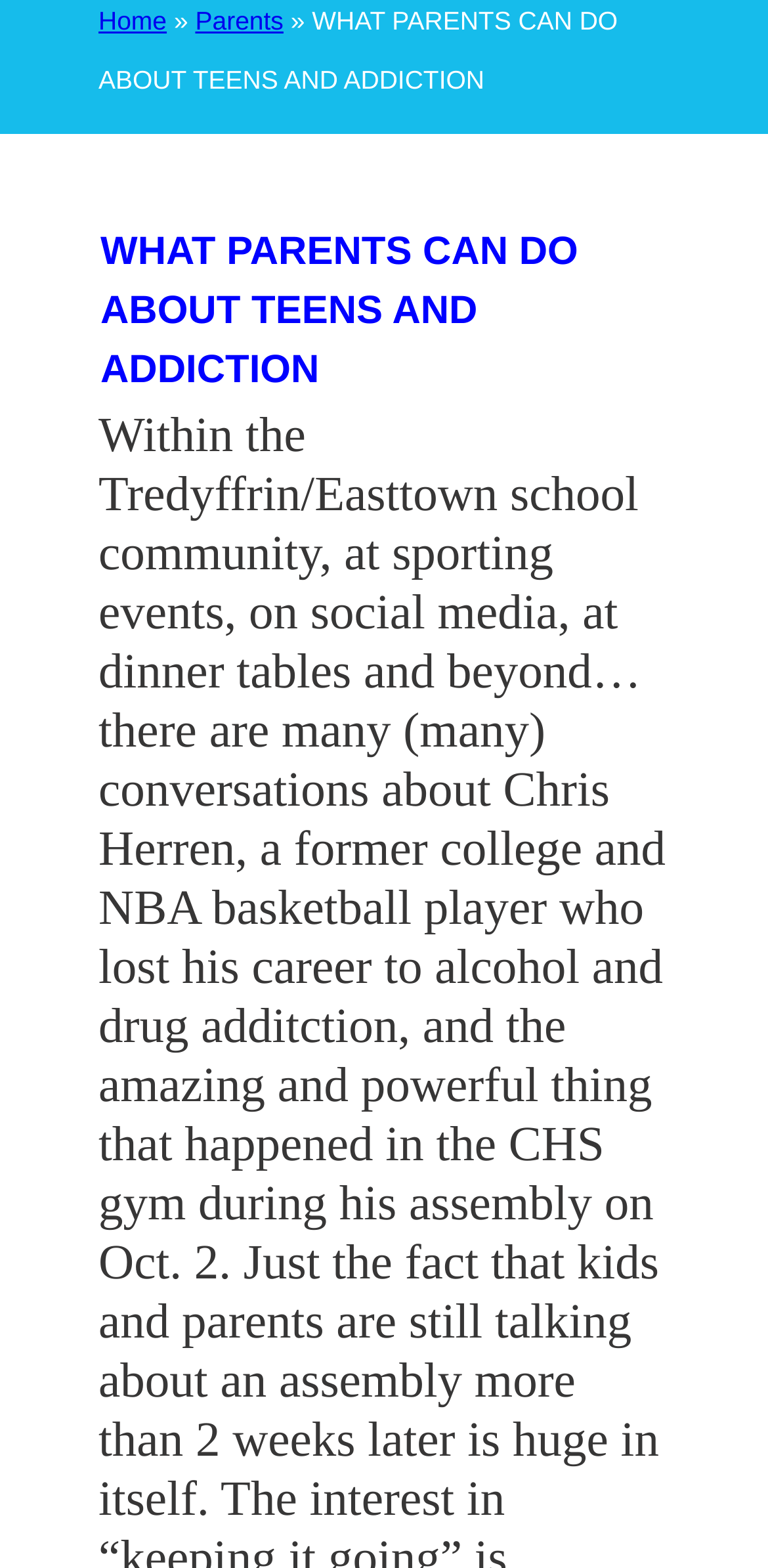Bounding box coordinates are specified in the format (top-left x, top-left y, bottom-right x, bottom-right y). All values are floating point numbers bounded between 0 and 1. Please provide the bounding box coordinate of the region this sentence describes: Parents

[0.254, 0.004, 0.369, 0.023]